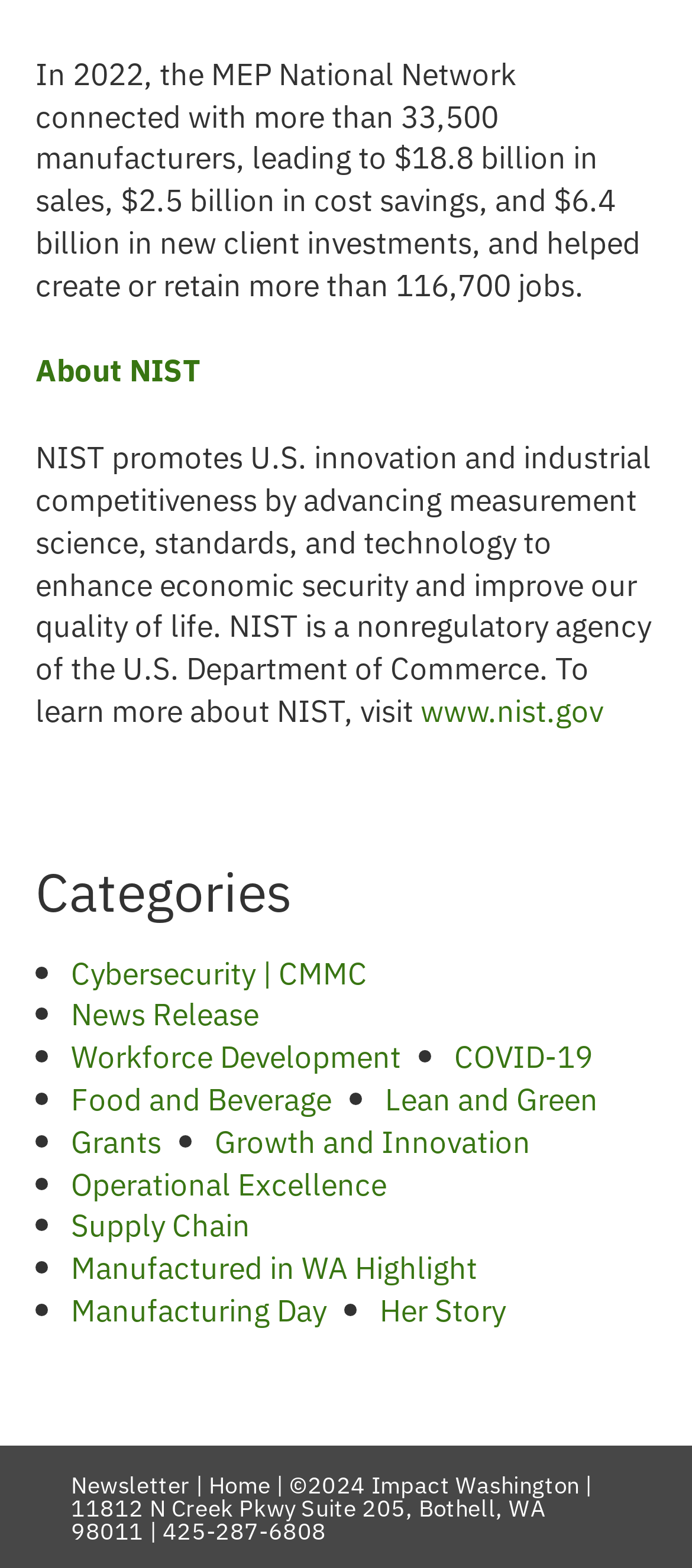Identify the bounding box coordinates of the clickable region required to complete the instruction: "Learn more about NIST". The coordinates should be given as four float numbers within the range of 0 and 1, i.e., [left, top, right, bottom].

[0.608, 0.438, 0.872, 0.466]